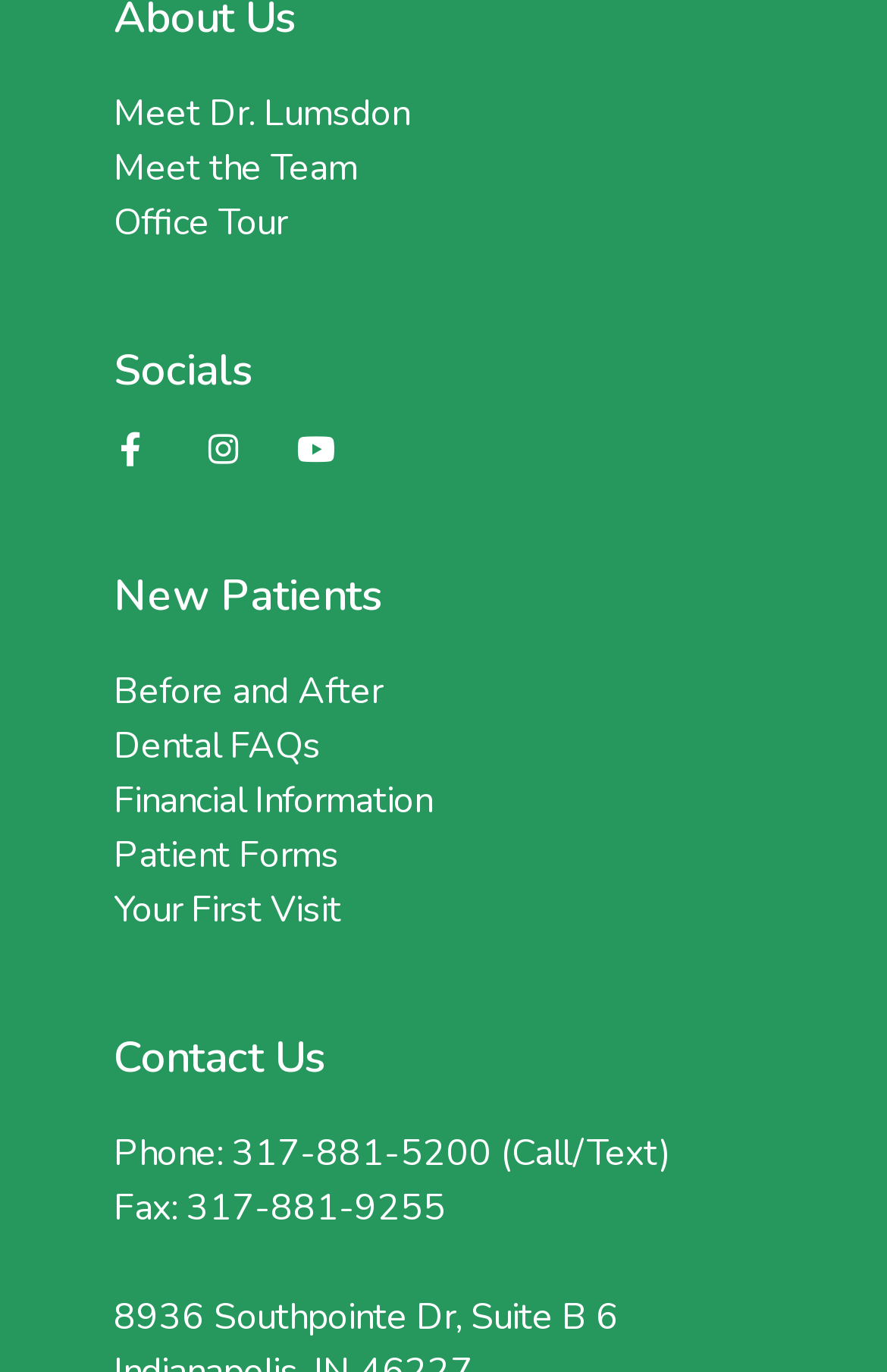Identify the bounding box coordinates of the area that should be clicked in order to complete the given instruction: "View Dr. Lumsdon's profile". The bounding box coordinates should be four float numbers between 0 and 1, i.e., [left, top, right, bottom].

[0.128, 0.064, 0.462, 0.1]